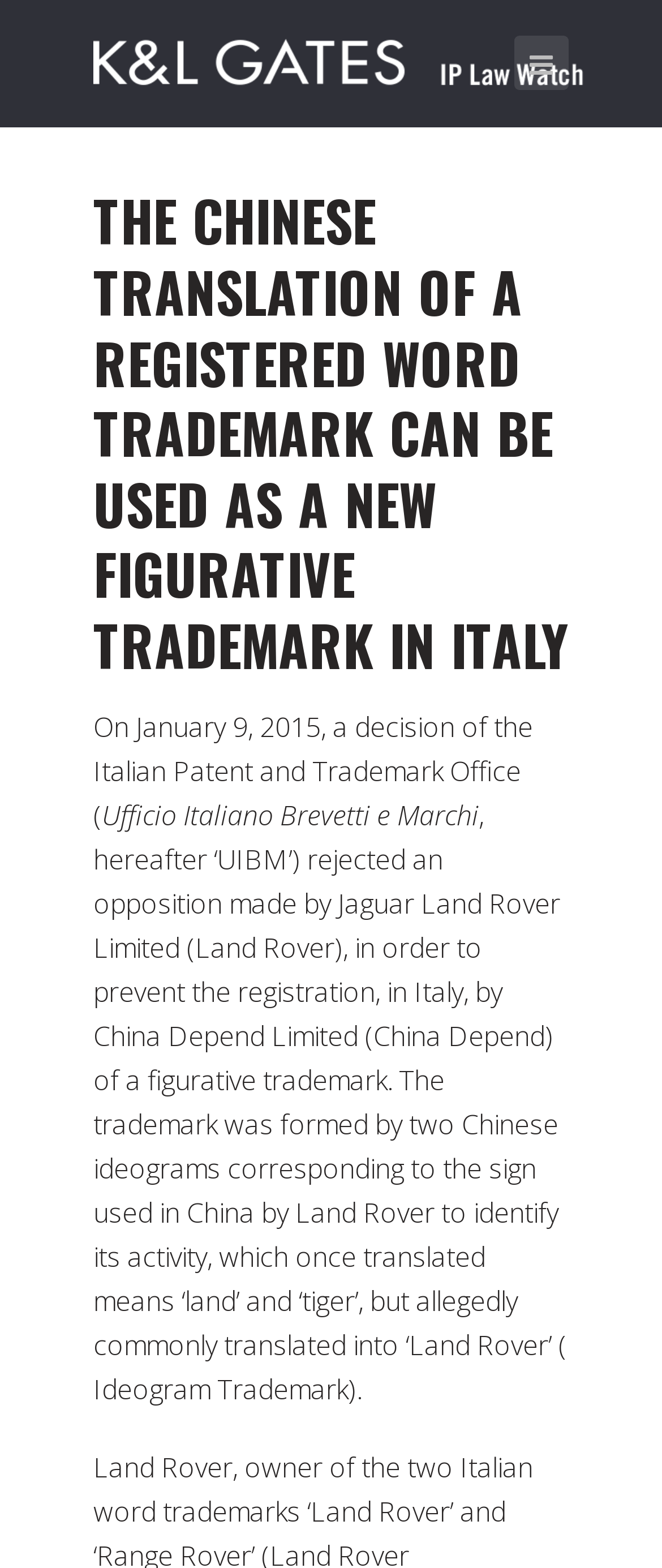What is the date mentioned in the article?
Using the image as a reference, answer the question in detail.

I found the answer by looking at the StaticText element with the text 'On January 9, 2015, a decision of the Italian Patent and Trademark Office (' located at coordinates [0.141, 0.452, 0.532]. This text mentions a specific date.